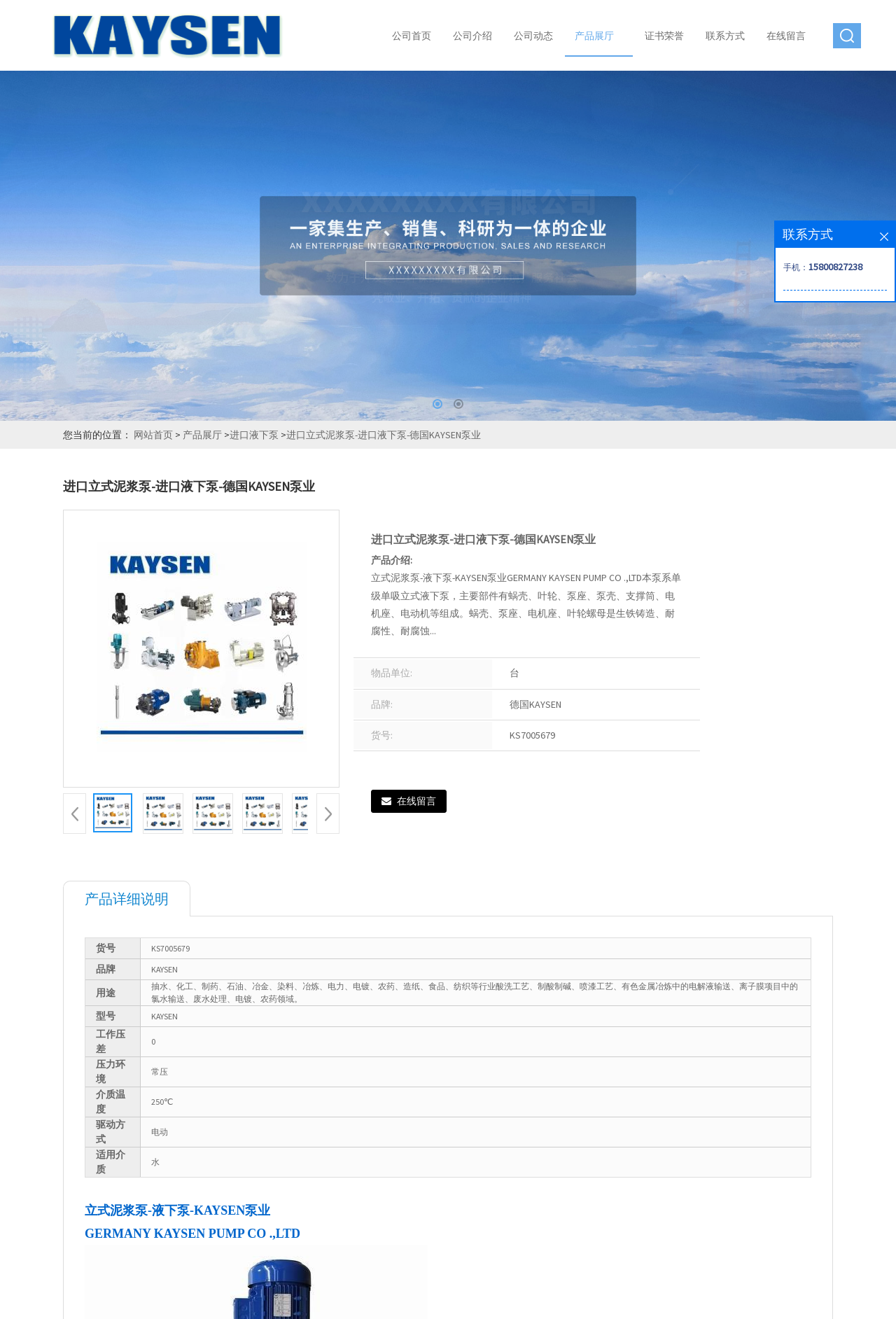What is the type of pump described on the webpage?
Please provide a comprehensive and detailed answer to the question.

The type of pump described on the webpage can be found in the product introduction section, where it is stated as '立式泥浆泵-液下泵'.